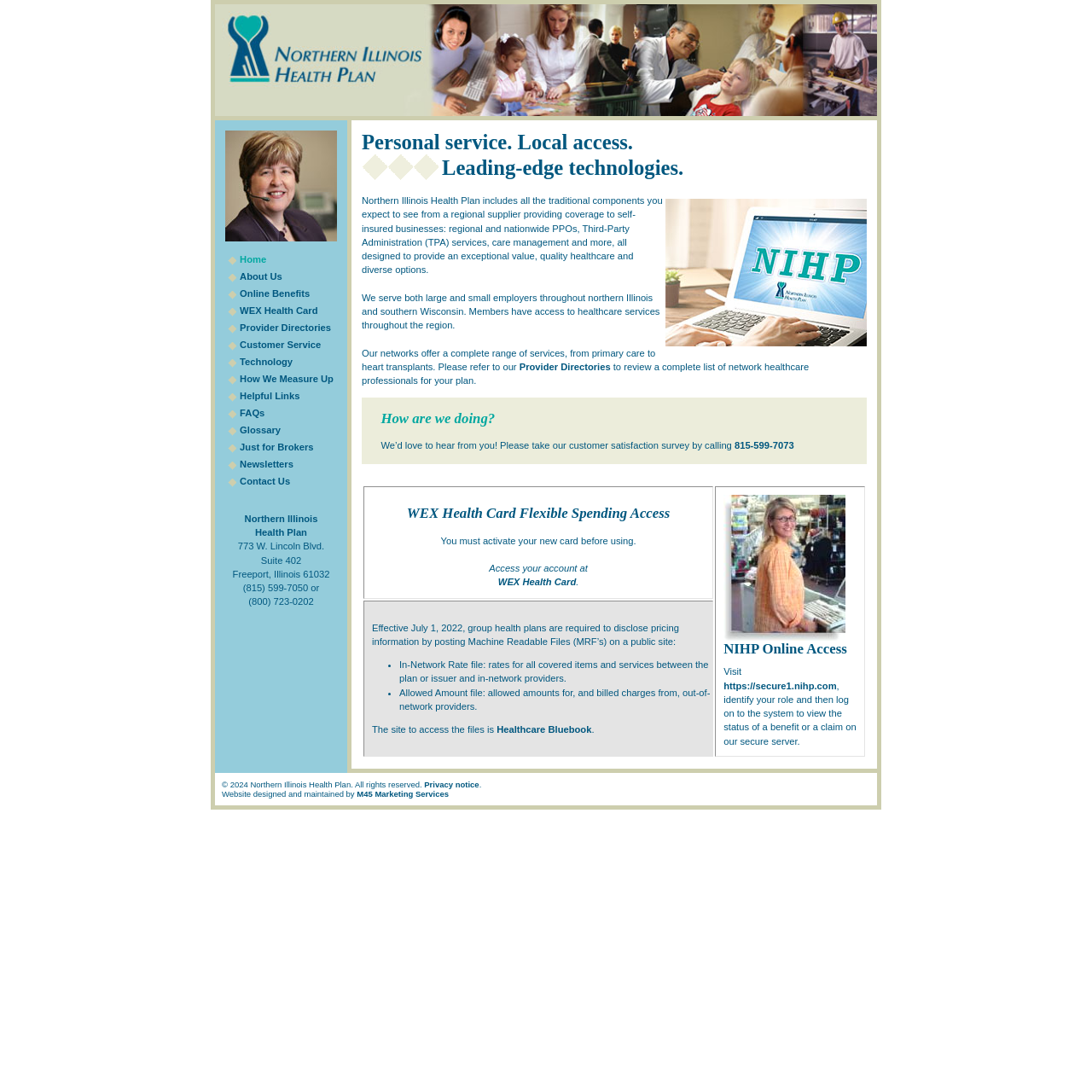How many links are available in the main menu?
Please analyze the image and answer the question with as much detail as possible.

The main menu is located in the middle of the webpage and contains 11 links, including 'Home', 'About Us', 'Online Benefits', and others.